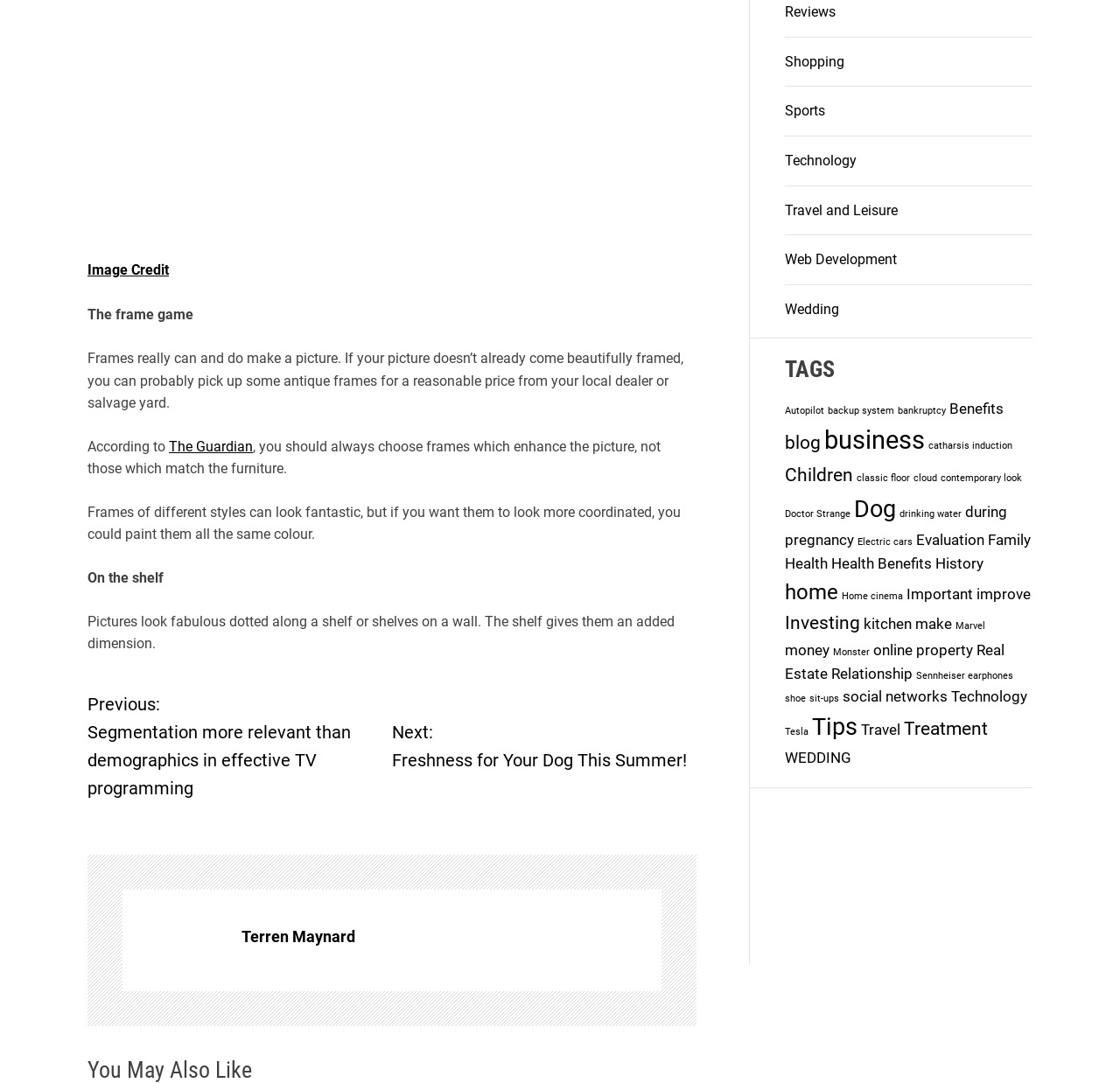Locate the bounding box coordinates of the clickable element to fulfill the following instruction: "Click on 'Next: Freshness for Your Dog This Summer!'". Provide the coordinates as four float numbers between 0 and 1 in the format [left, top, right, bottom].

[0.35, 0.663, 0.622, 0.715]